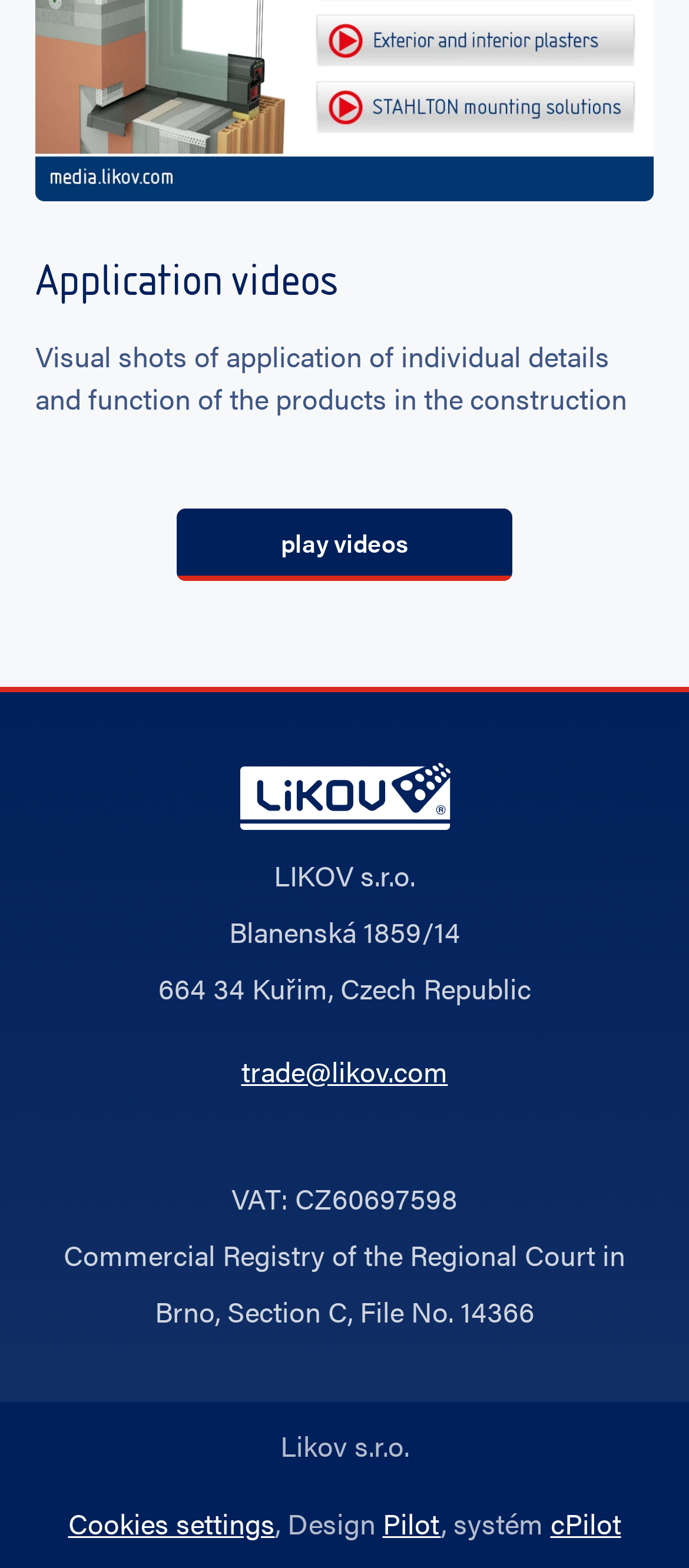What is the address of the company?
Answer with a single word or short phrase according to what you see in the image.

Blanenská 1859/14, 664 34 Kuřim, Czech Republic